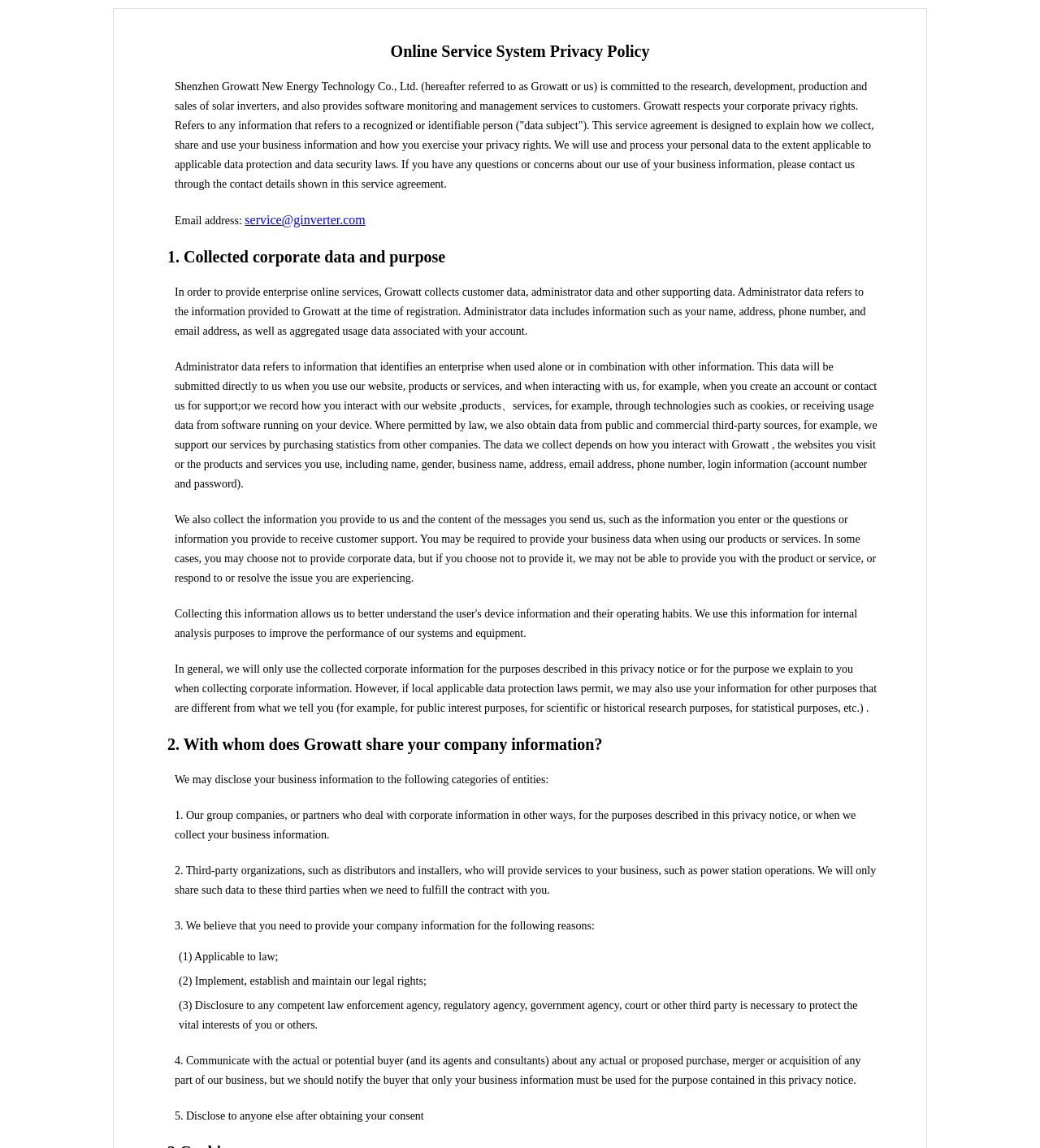Please provide a one-word or short phrase answer to the question:
Why does Growatt disclose business information to third-party organizations?

To fulfill the contract with the customer